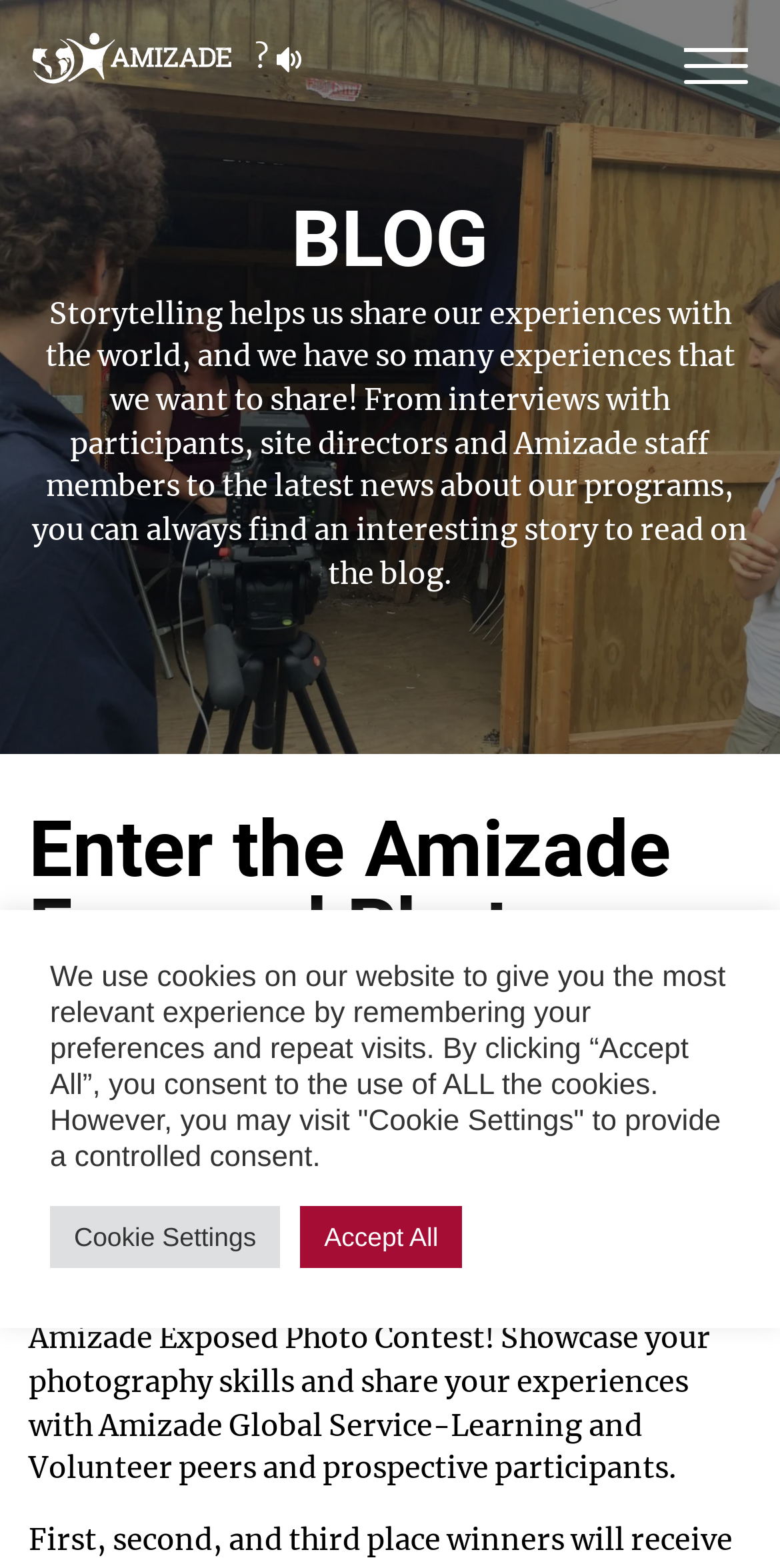Given the description "Amizade Global Service-Learning", determine the bounding box of the corresponding UI element.

[0.083, 0.724, 0.632, 0.746]